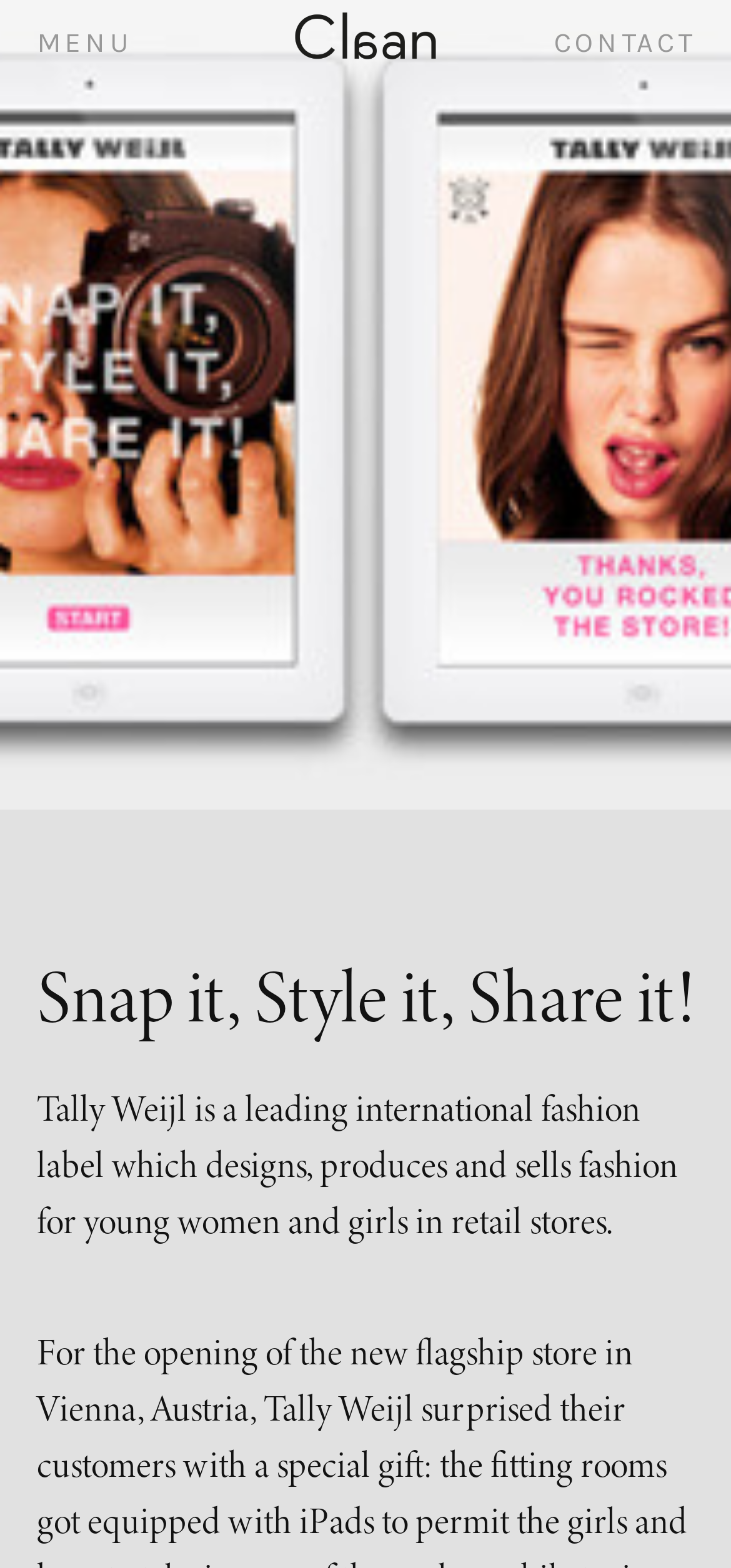Specify the bounding box coordinates of the region I need to click to perform the following instruction: "Contact the team". The coordinates must be four float numbers in the range of 0 to 1, i.e., [left, top, right, bottom].

[0.758, 0.016, 0.95, 0.038]